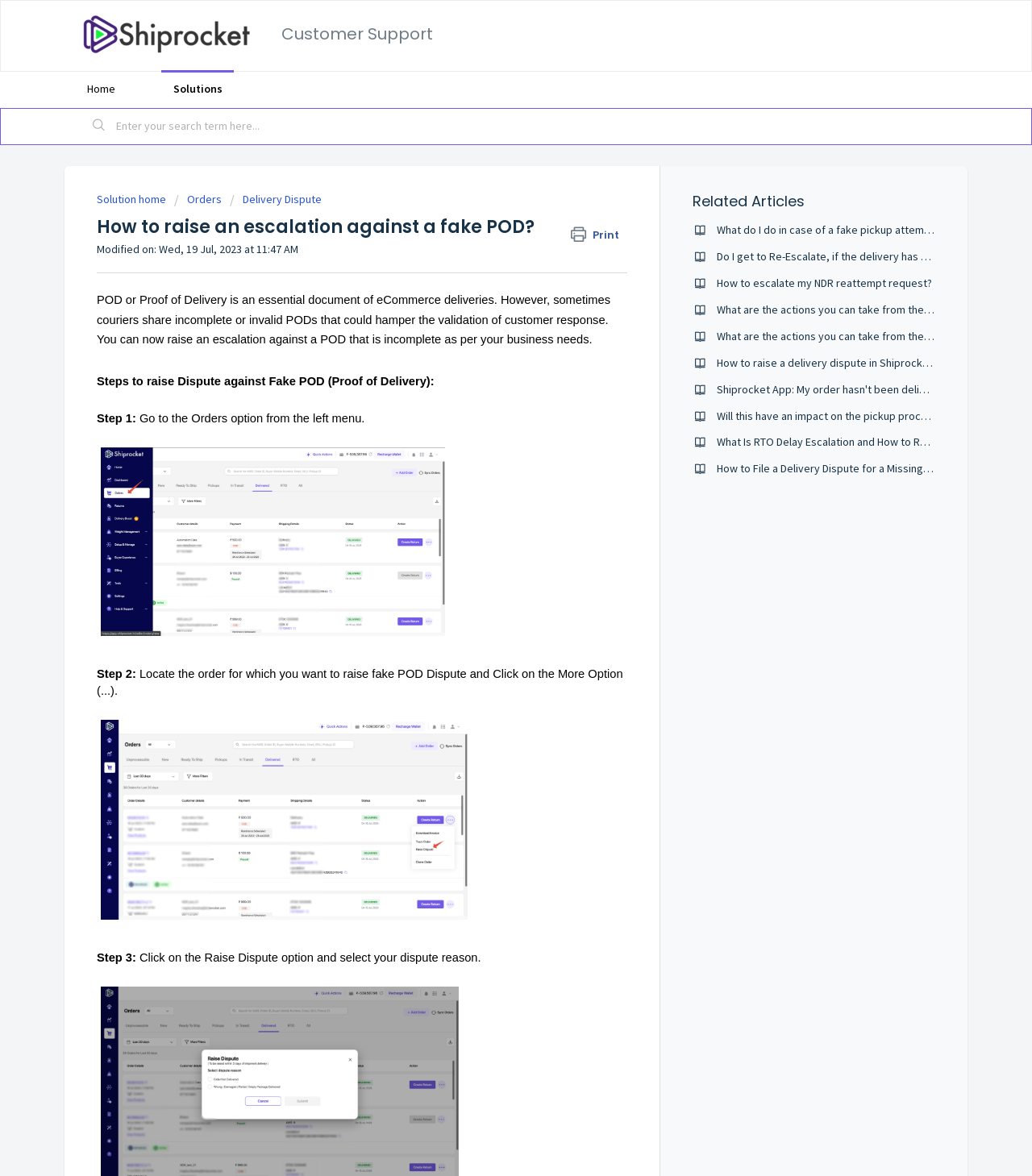Can you show the bounding box coordinates of the region to click on to complete the task described in the instruction: "Raise a delivery dispute"?

[0.223, 0.163, 0.312, 0.175]